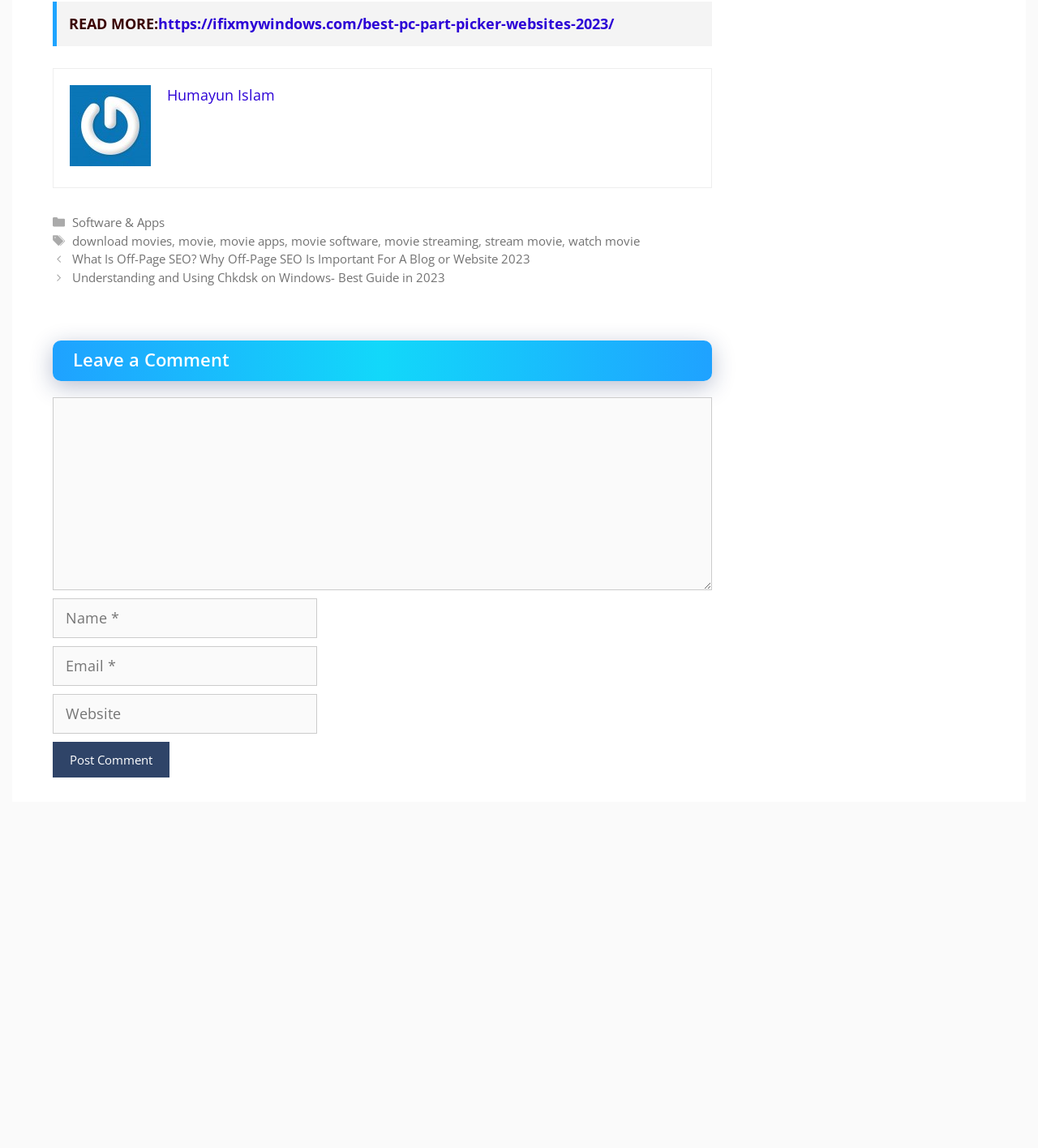Identify the coordinates of the bounding box for the element that must be clicked to accomplish the instruction: "Click on the 'Software & Apps' category".

[0.07, 0.186, 0.159, 0.2]